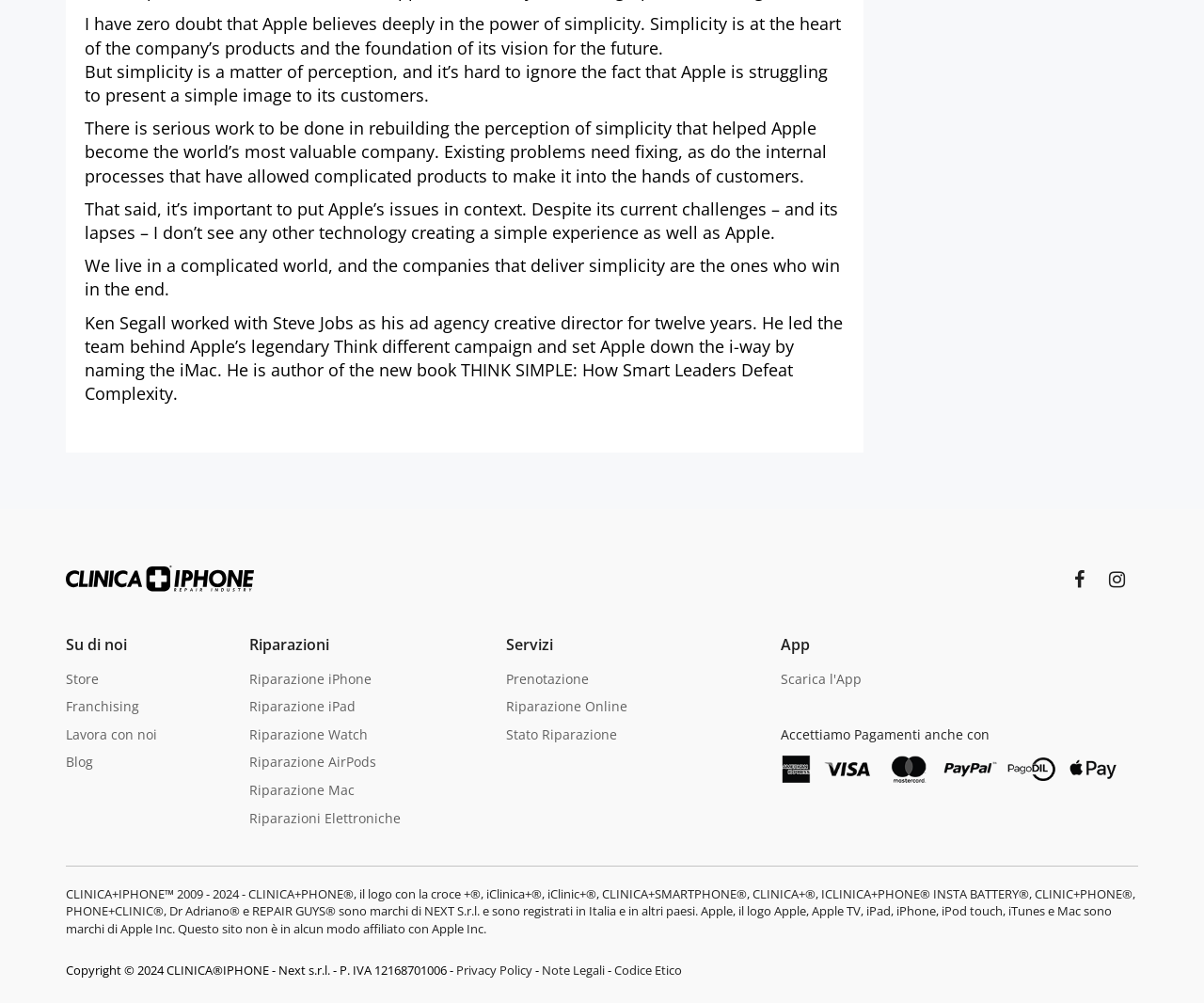Determine the bounding box coordinates for the clickable element required to fulfill the instruction: "Click on the 'Privacy Policy' link". Provide the coordinates as four float numbers between 0 and 1, i.e., [left, top, right, bottom].

[0.379, 0.959, 0.442, 0.975]